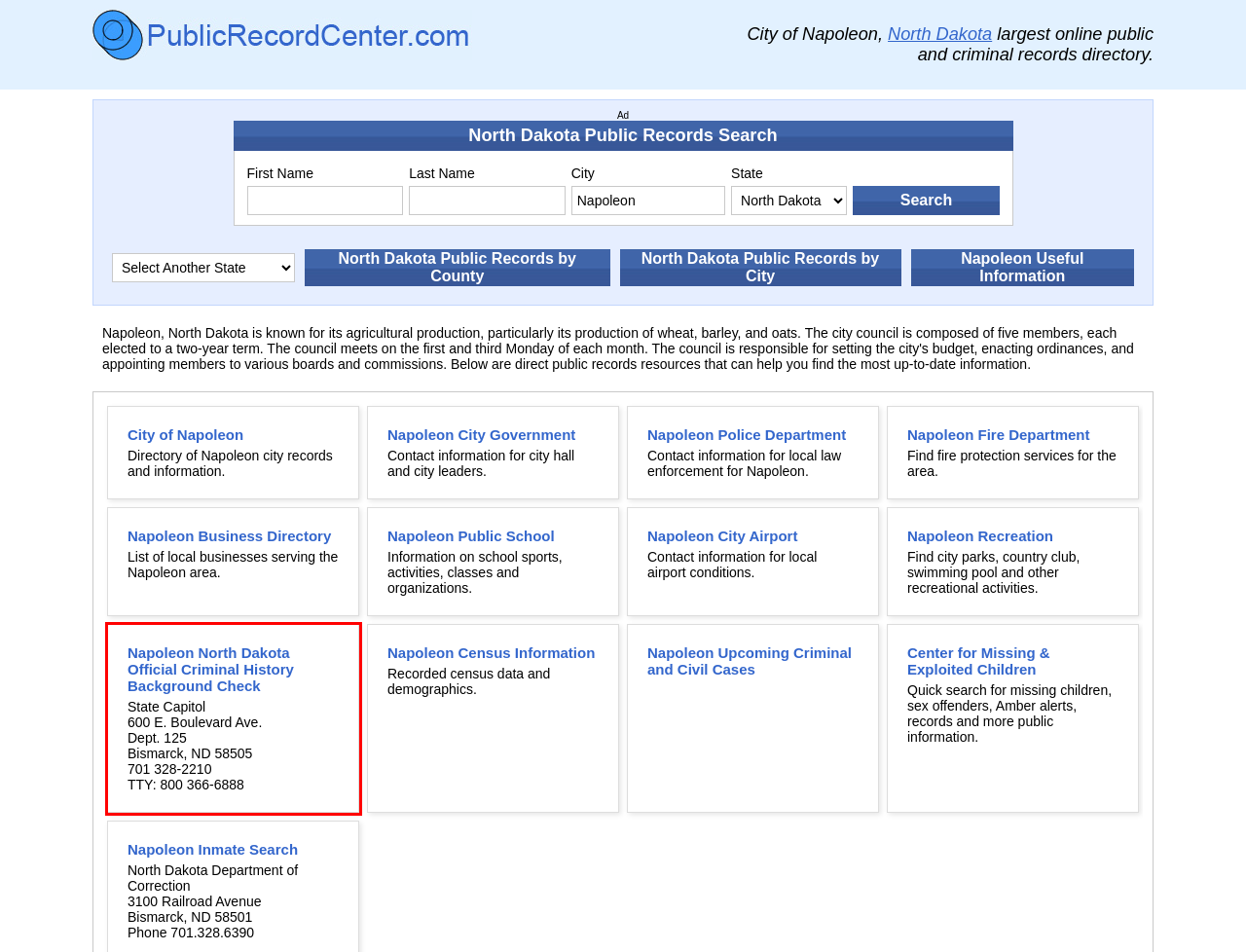You are given a webpage screenshot with a red bounding box around a UI element. Extract and generate the text inside this red bounding box.

Napoleon North Dakota Official Criminal History Background Check State Capitol 600 E. Boulevard Ave. Dept. 125 Bismarck, ND 58505 701 328-2210 TTY: 800 366-6888